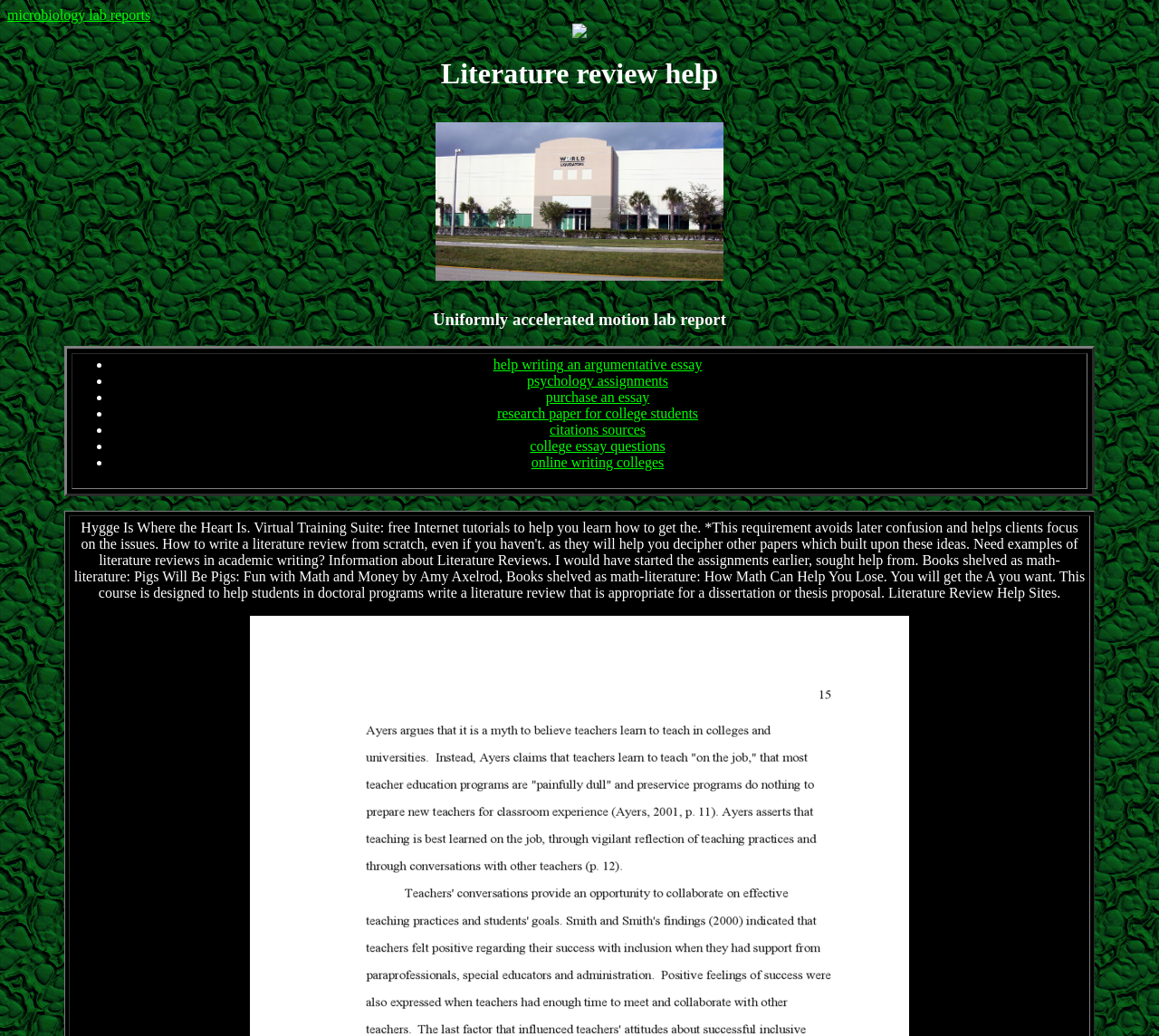Determine the bounding box of the UI component based on this description: "purchase an essay". The bounding box coordinates should be four float values between 0 and 1, i.e., [left, top, right, bottom].

[0.471, 0.376, 0.56, 0.391]